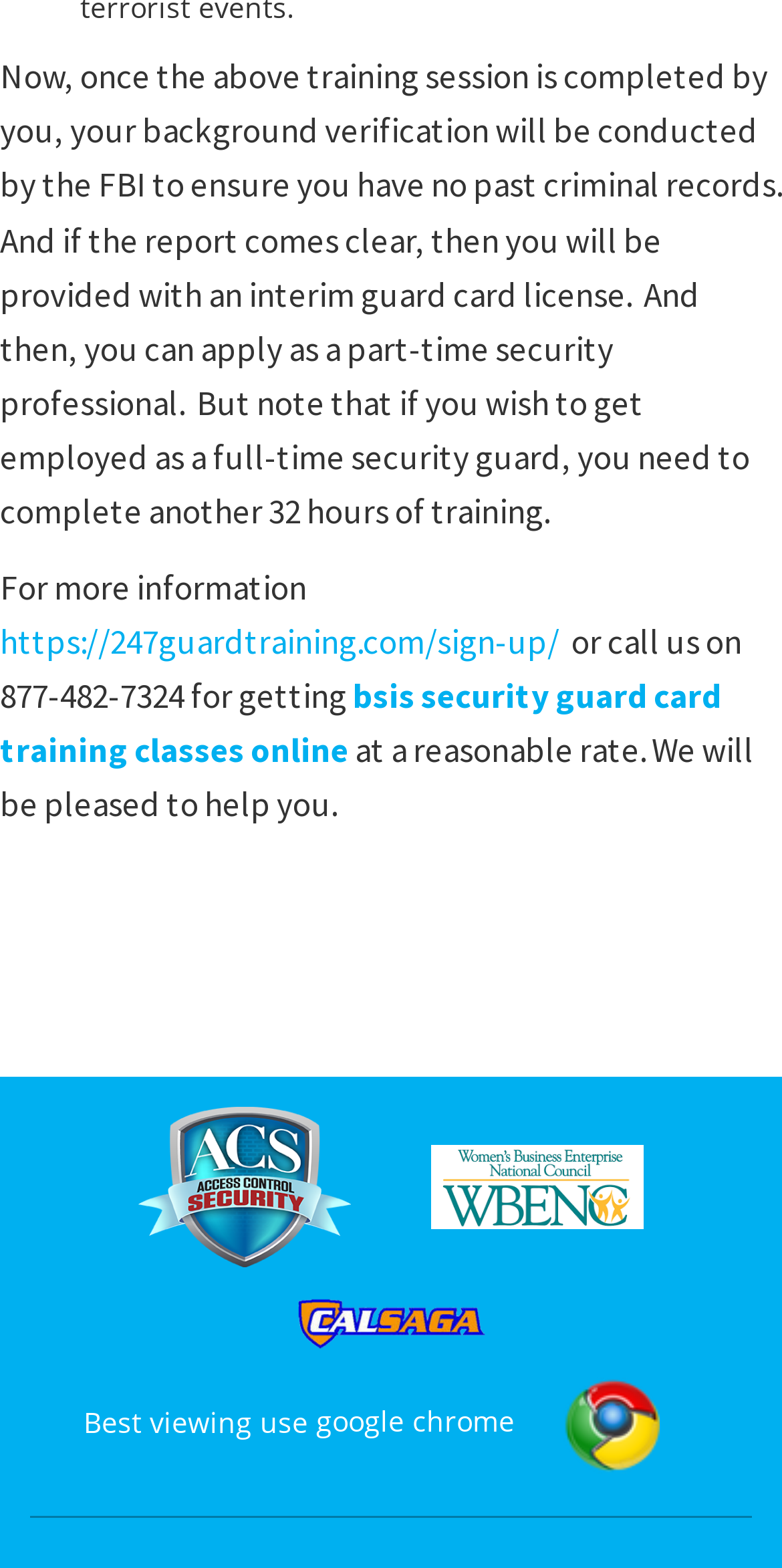Provide a brief response to the question below using a single word or phrase: 
How many hours of training are required for full-time security guard?

32 hours